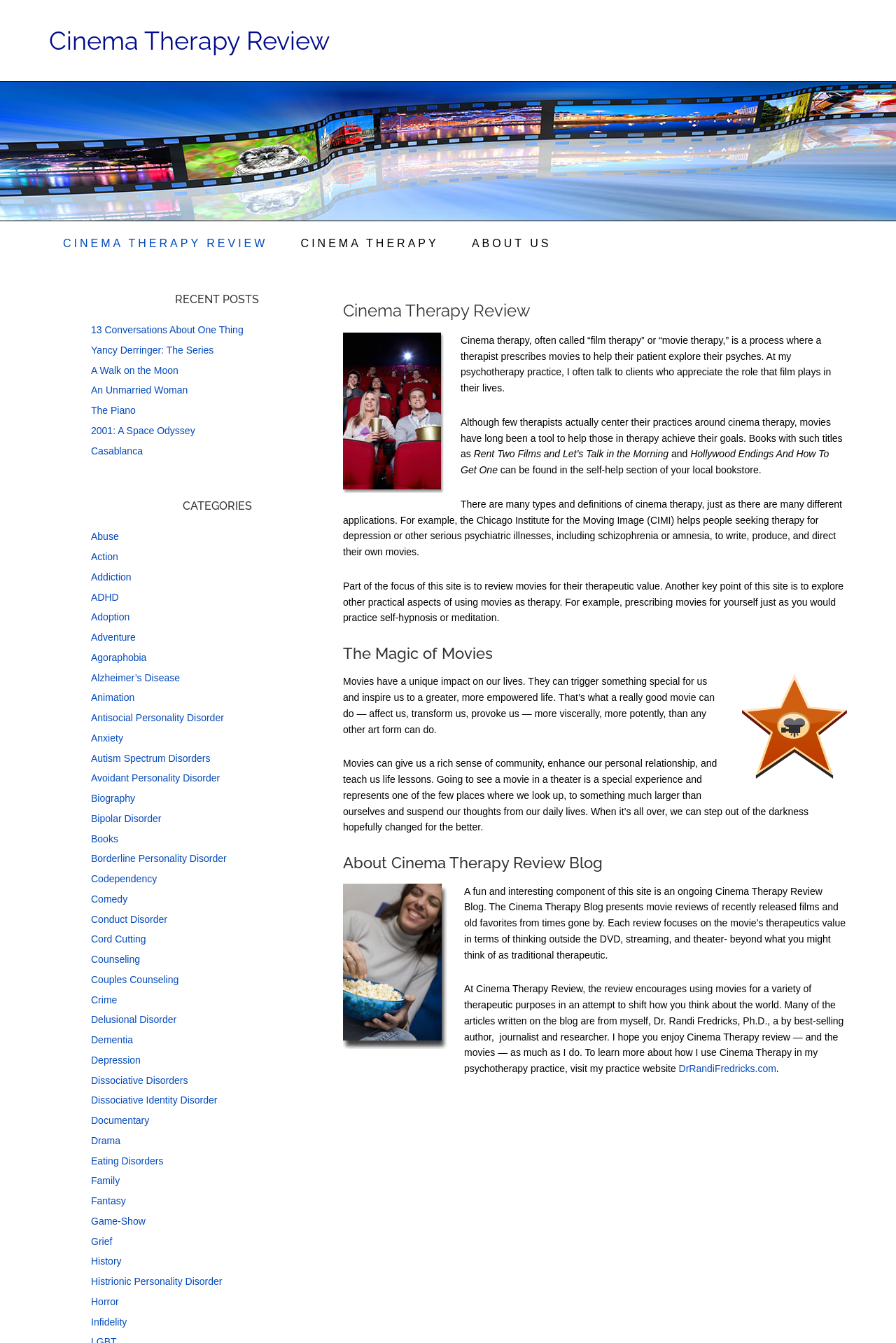What is the profession of the author of the articles on this website?
Please provide a comprehensive and detailed answer to the question.

I inferred this answer by reading the text that mentions 'my psychotherapy practice' and 'Dr. Randi Fredricks, Ph.D.', which suggests that the author is a psychotherapist.